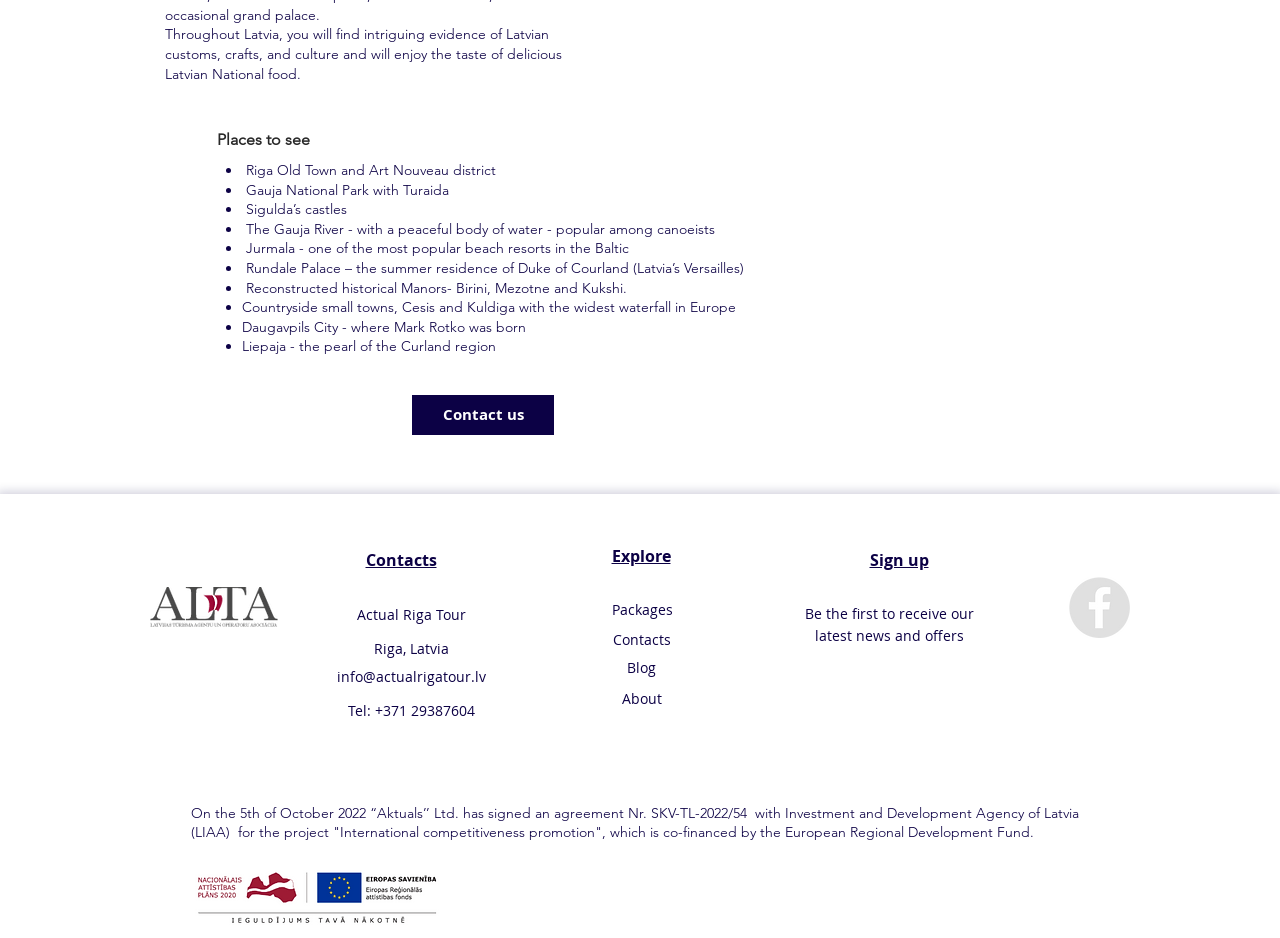Determine the bounding box for the UI element that matches this description: "Packages".

[0.447, 0.639, 0.556, 0.662]